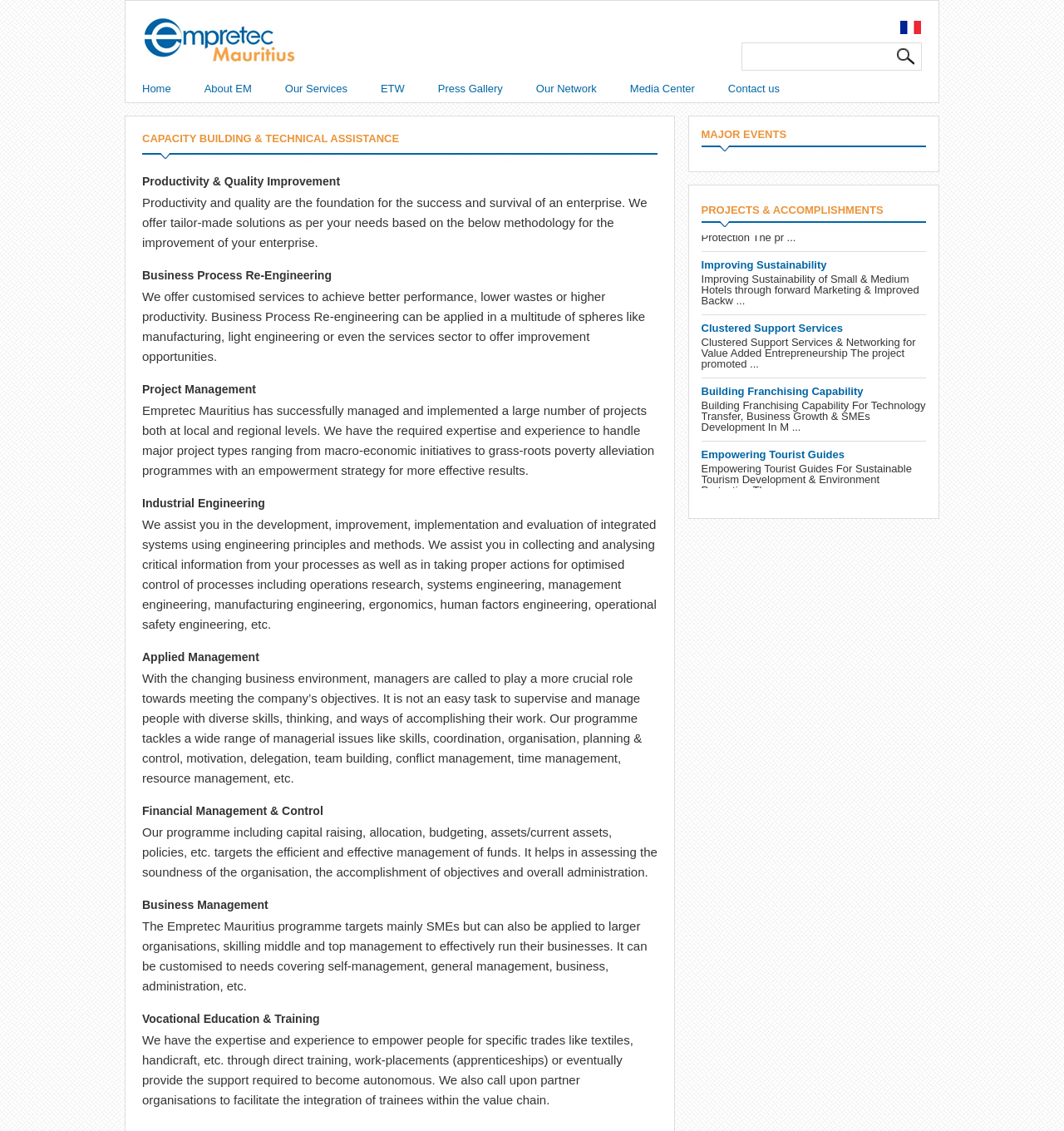Pinpoint the bounding box coordinates of the element you need to click to execute the following instruction: "View Building Franchising Capability". The bounding box should be represented by four float numbers between 0 and 1, in the format [left, top, right, bottom].

[0.659, 0.041, 0.811, 0.052]